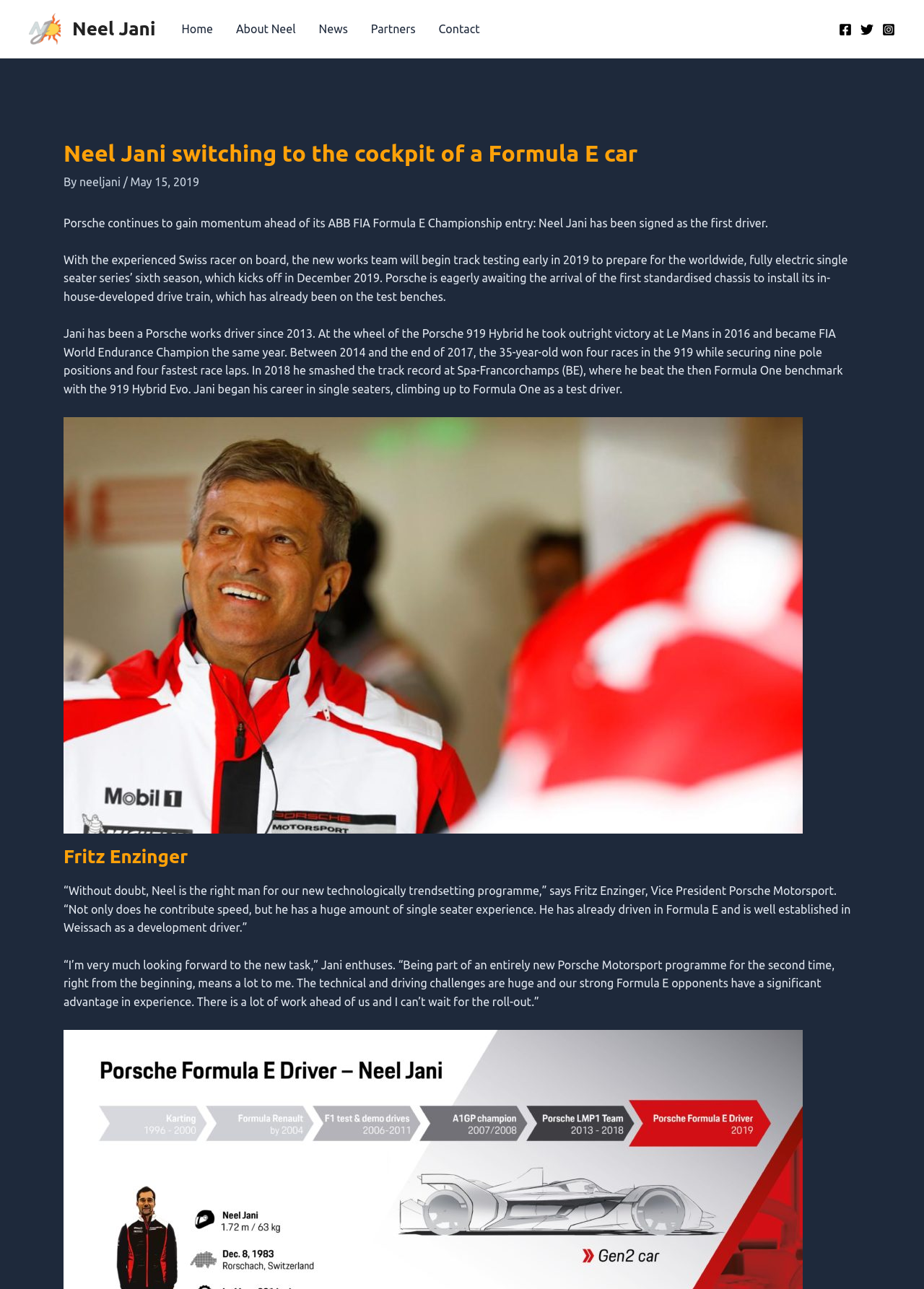Refer to the image and offer a detailed explanation in response to the question: Who is the Vice President of Porsche Motorsport?

In the article, Fritz Enzinger is quoted as saying something about Neel Jani, and his title is mentioned as Vice President Porsche Motorsport.